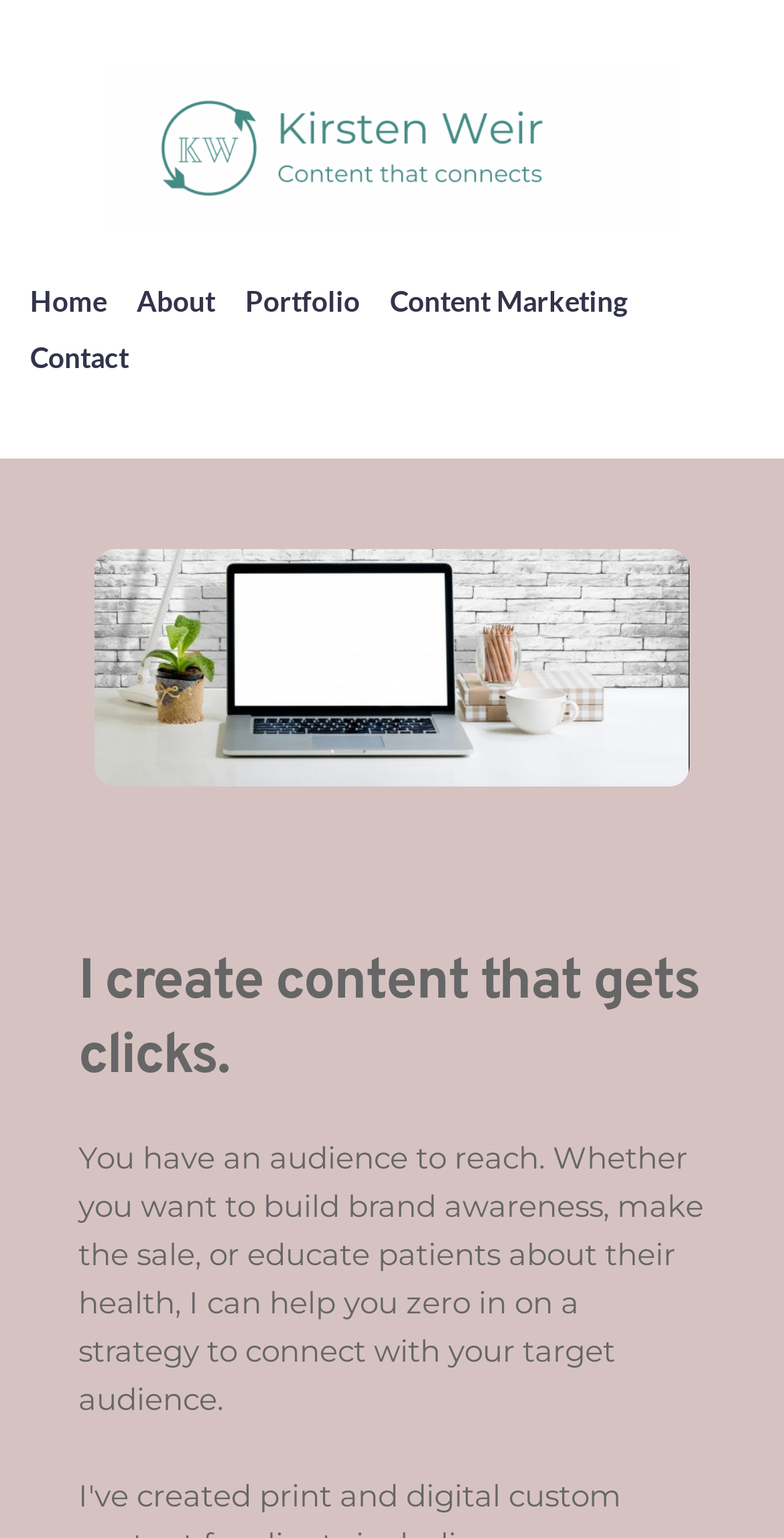Please provide a comprehensive response to the question below by analyzing the image: 
What is the content creator's goal for their clients?

The heading 'I create content that gets clicks.' implies that the content creator's goal for their clients is to create content that attracts clicks, likely to drive traffic to their website or increase engagement.